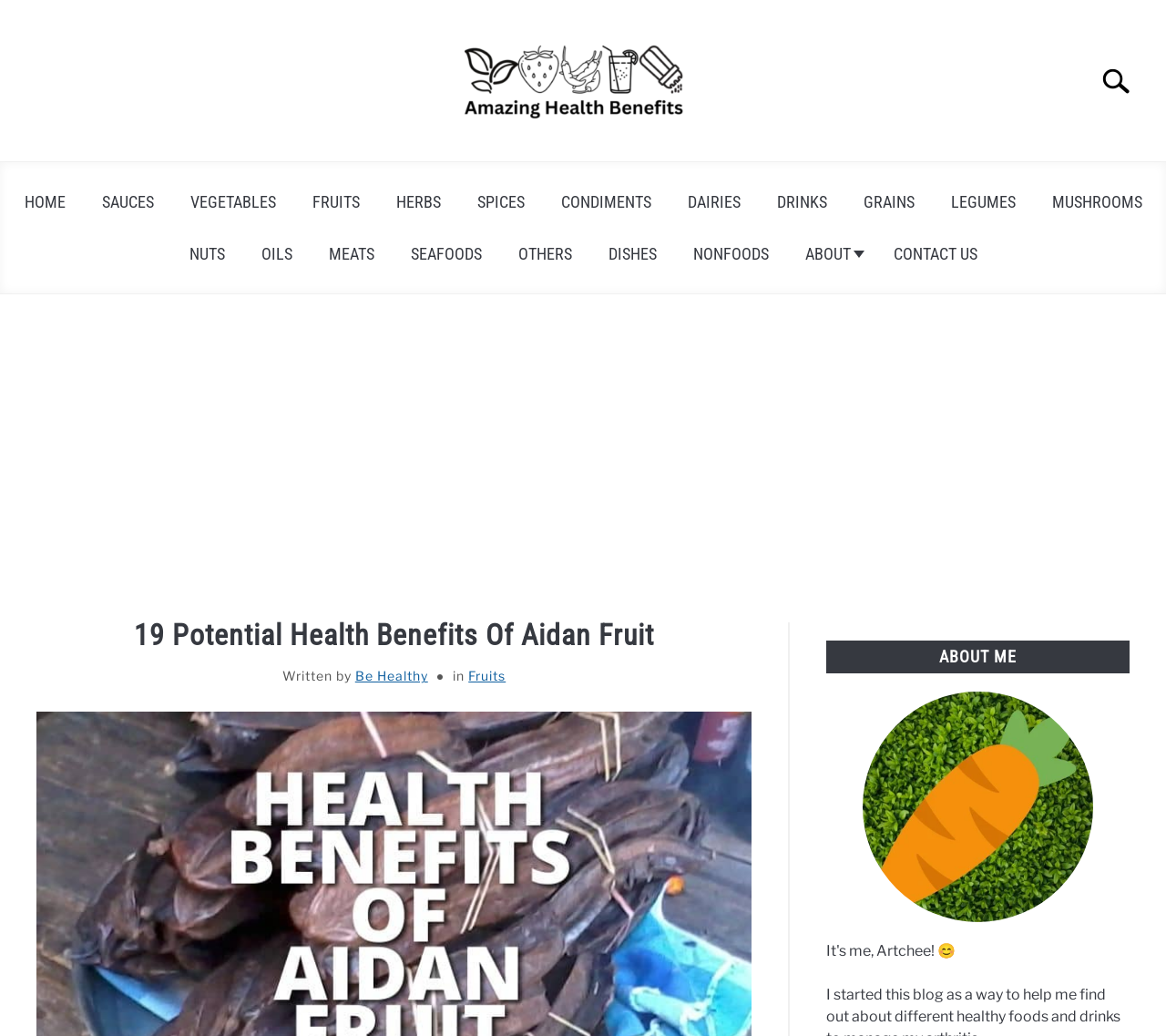Determine the bounding box coordinates for the area that should be clicked to carry out the following instruction: "Click on the 'HOME' link".

[0.005, 0.174, 0.071, 0.215]